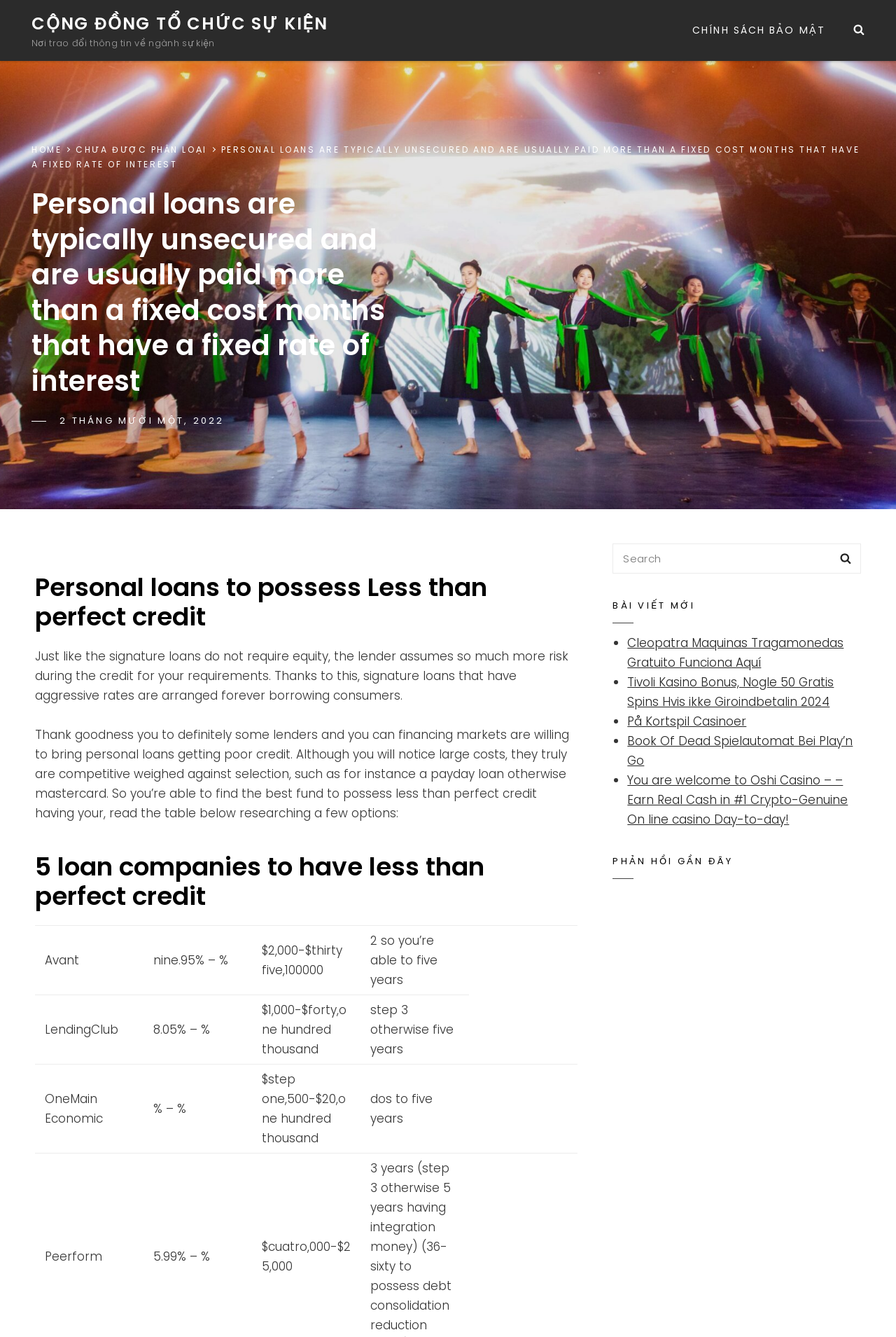What is the main heading displayed on the webpage? Please provide the text.

Personal loans are typically unsecured and are usually paid more than a fixed cost months that have a fixed rate of interest